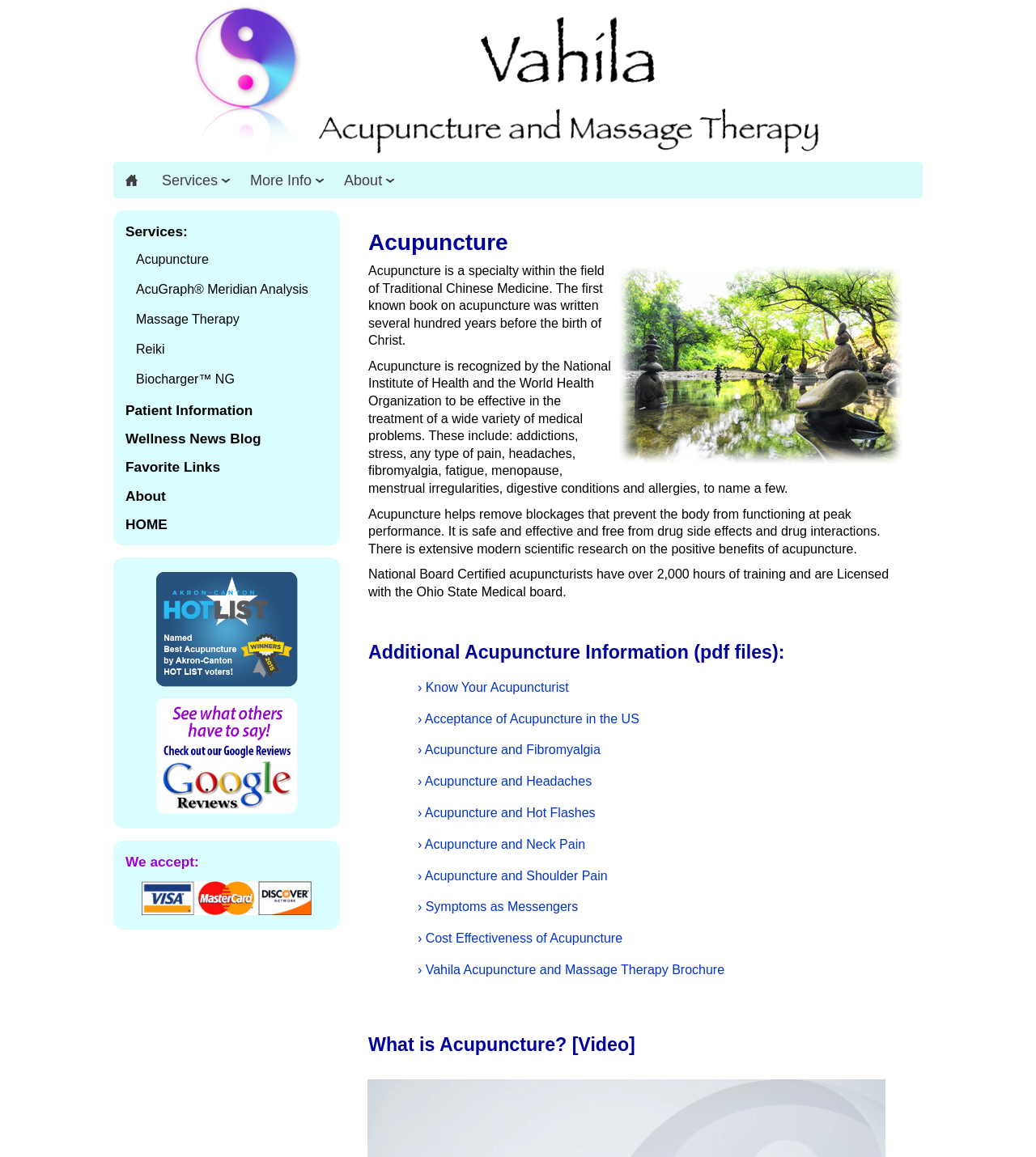Please identify the bounding box coordinates of the element's region that should be clicked to execute the following instruction: "Learn about Vahila Acupuncture and Massage Therapy". The bounding box coordinates must be four float numbers between 0 and 1, i.e., [left, top, right, bottom].

[0.125, 0.06, 0.852, 0.072]